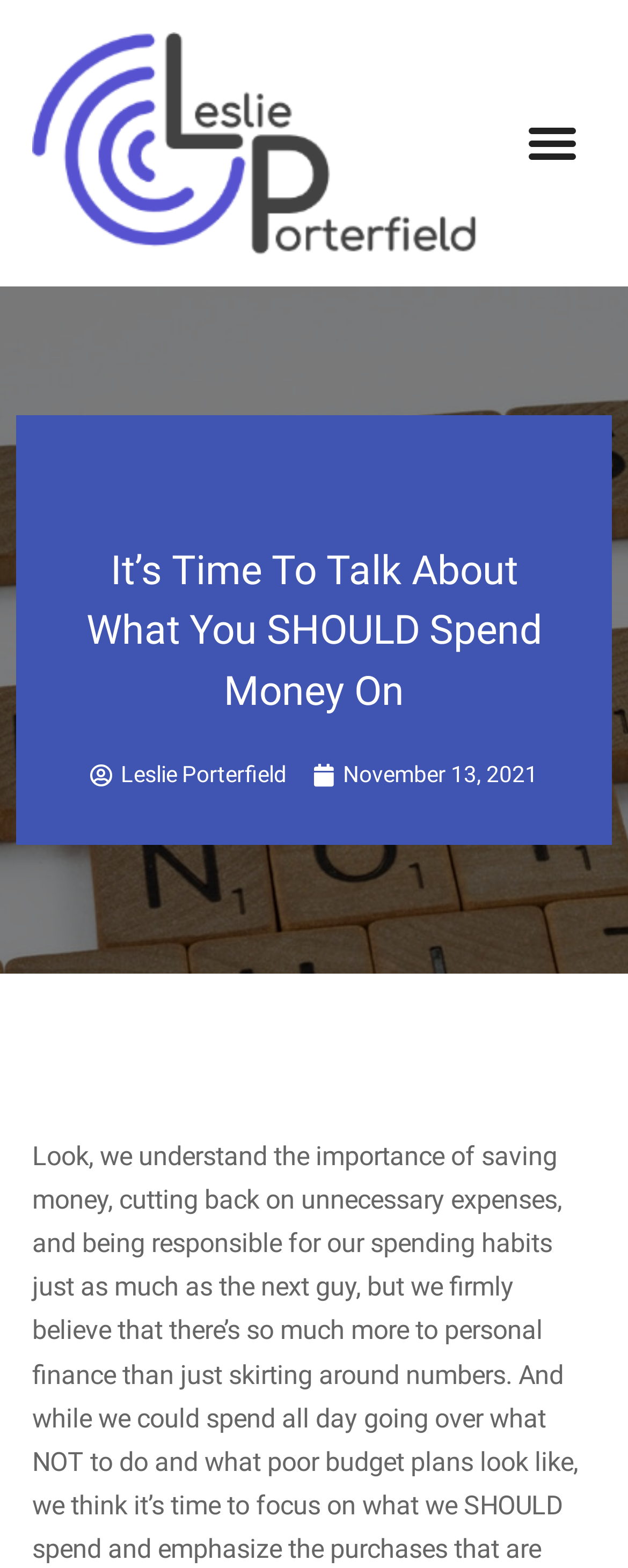What is the category of the article?
Please respond to the question with a detailed and well-explained answer.

I found the category of the article by looking at the link element with the text 'UNCATEGORIZED' which is located in the menu toggle section.